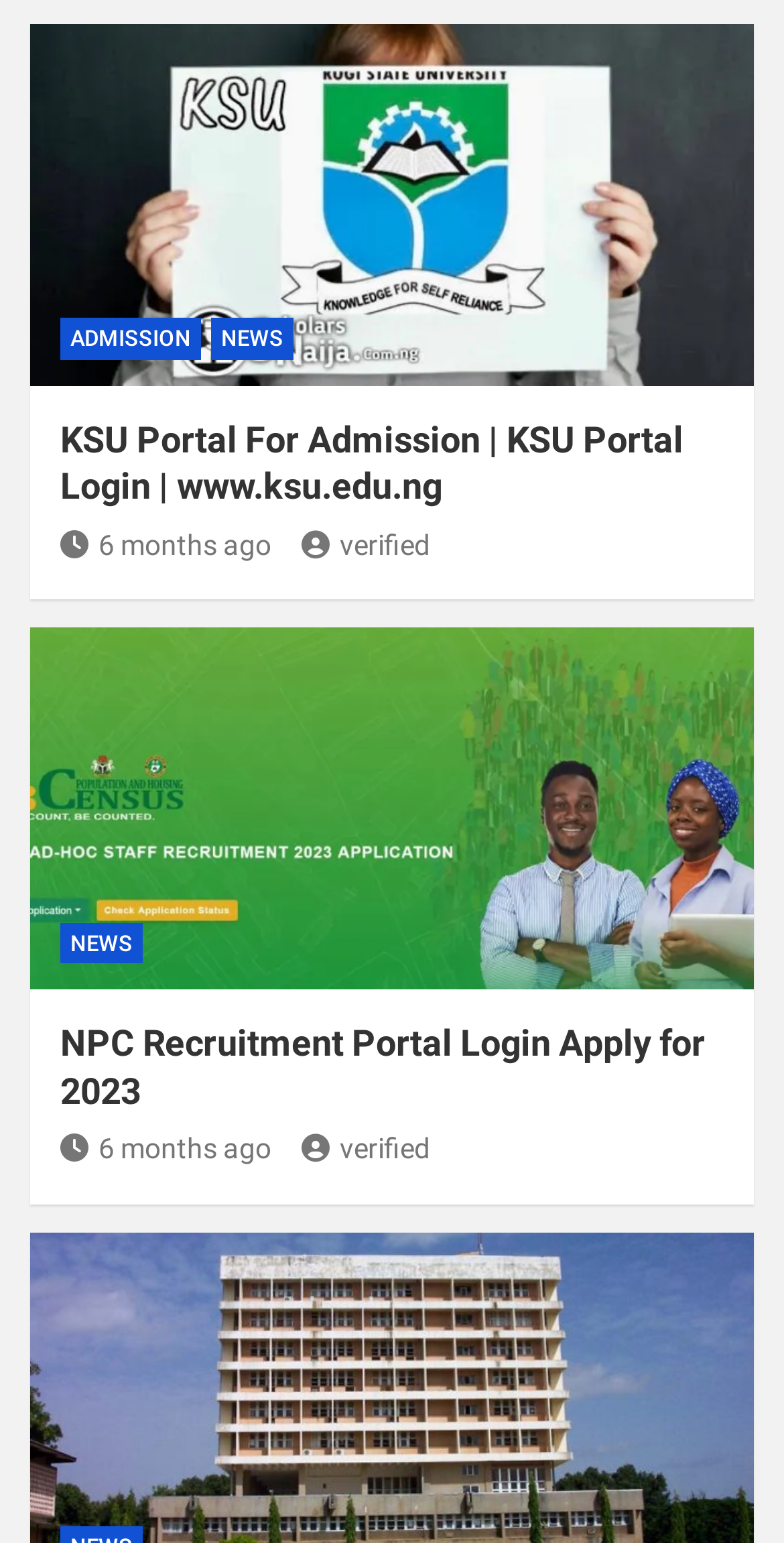Determine the bounding box coordinates for the region that must be clicked to execute the following instruction: "Check NPC Recruitment Portal Login Apply for 2023".

[0.077, 0.662, 0.9, 0.72]